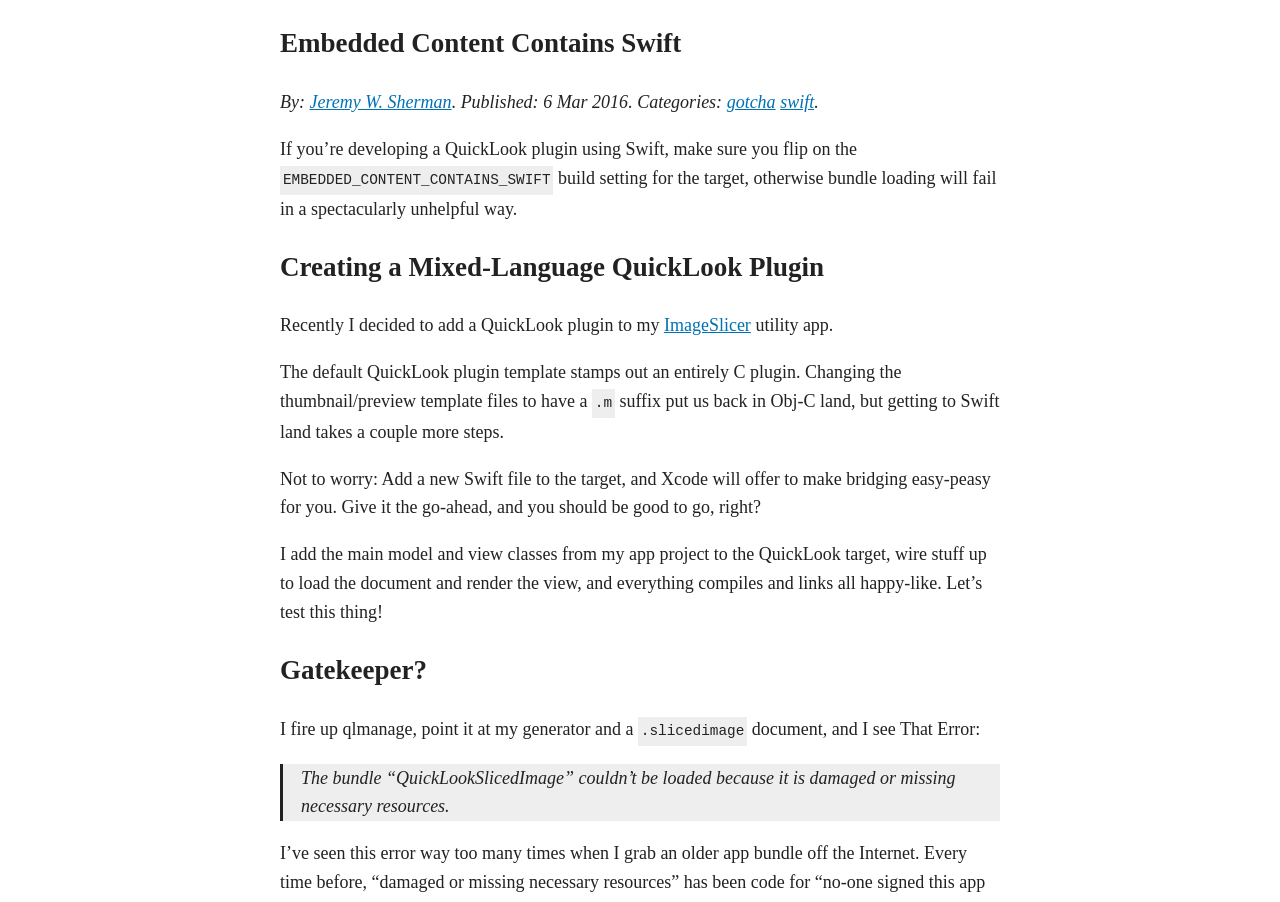Determine the bounding box coordinates (top-left x, top-left y, bottom-right x, bottom-right y) of the UI element described in the following text: gotcha

[0.568, 0.102, 0.606, 0.124]